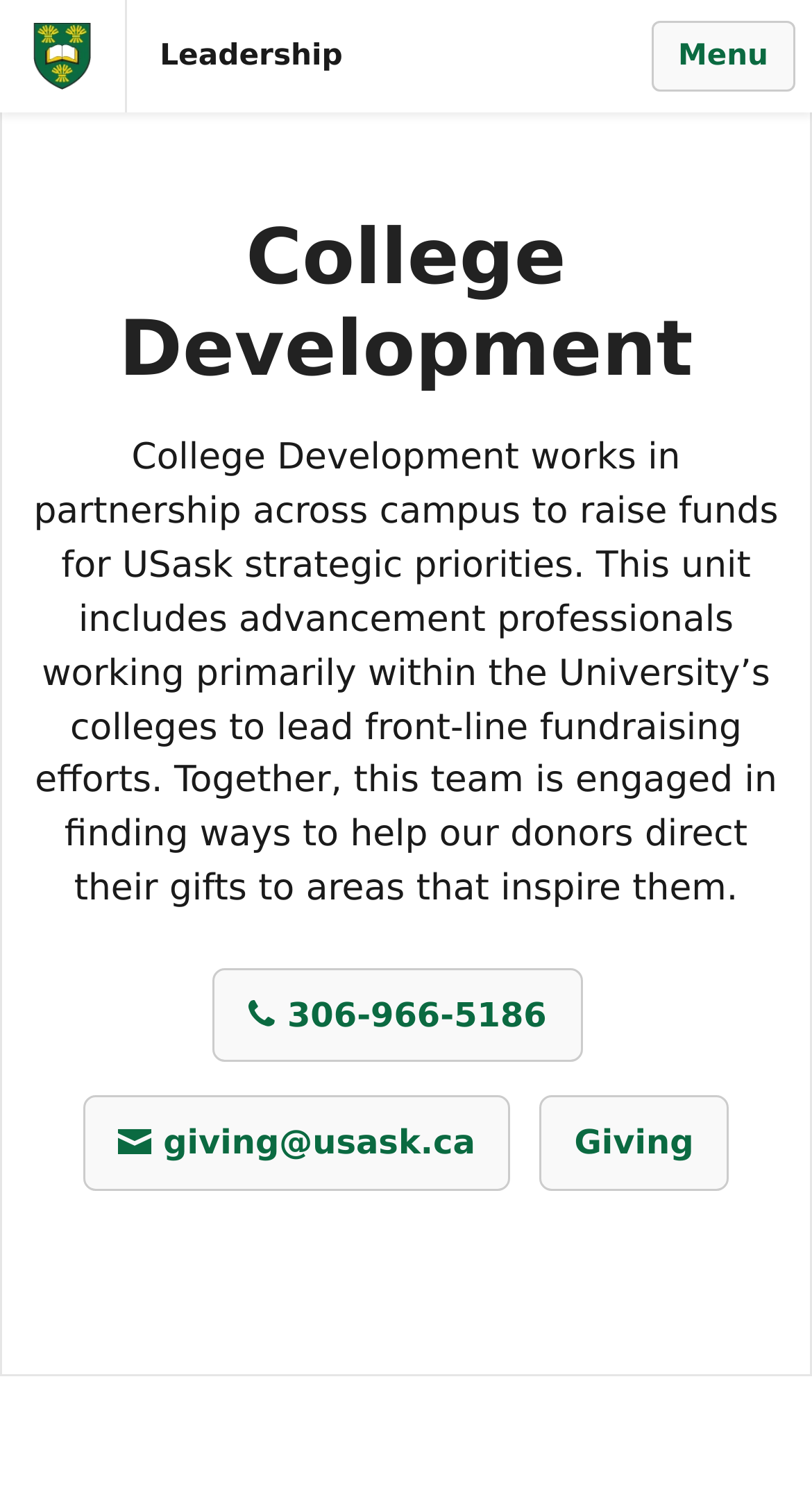Convey a detailed summary of the webpage, mentioning all key elements.

The webpage is about College Development and Leadership at the University of Saskatchewan. At the top left corner, there is a link to the University of Saskatchewan's main page, accompanied by a small university logo. Next to it, there is a link to the Leadership page. On the top right corner, there is a button labeled "Menu" that controls the mobile menu.

Below the top navigation, there is a main content area that occupies most of the page. It starts with a heading that reads "College Development". Below the heading, there is a paragraph of text that describes the role of College Development in fundraising for the university's strategic priorities.

In the middle of the page, there are three links: one with a phone icon and the phone number 306-966-5186, one with an email icon and the email address giving@usask.ca, and one labeled "Giving". These links are positioned horizontally, with the phone link on the left, the email link in the middle, and the Giving link on the right.

At the very top of the page, there is a link to "Skip to main content", which allows users to bypass the navigation and go directly to the main content area.